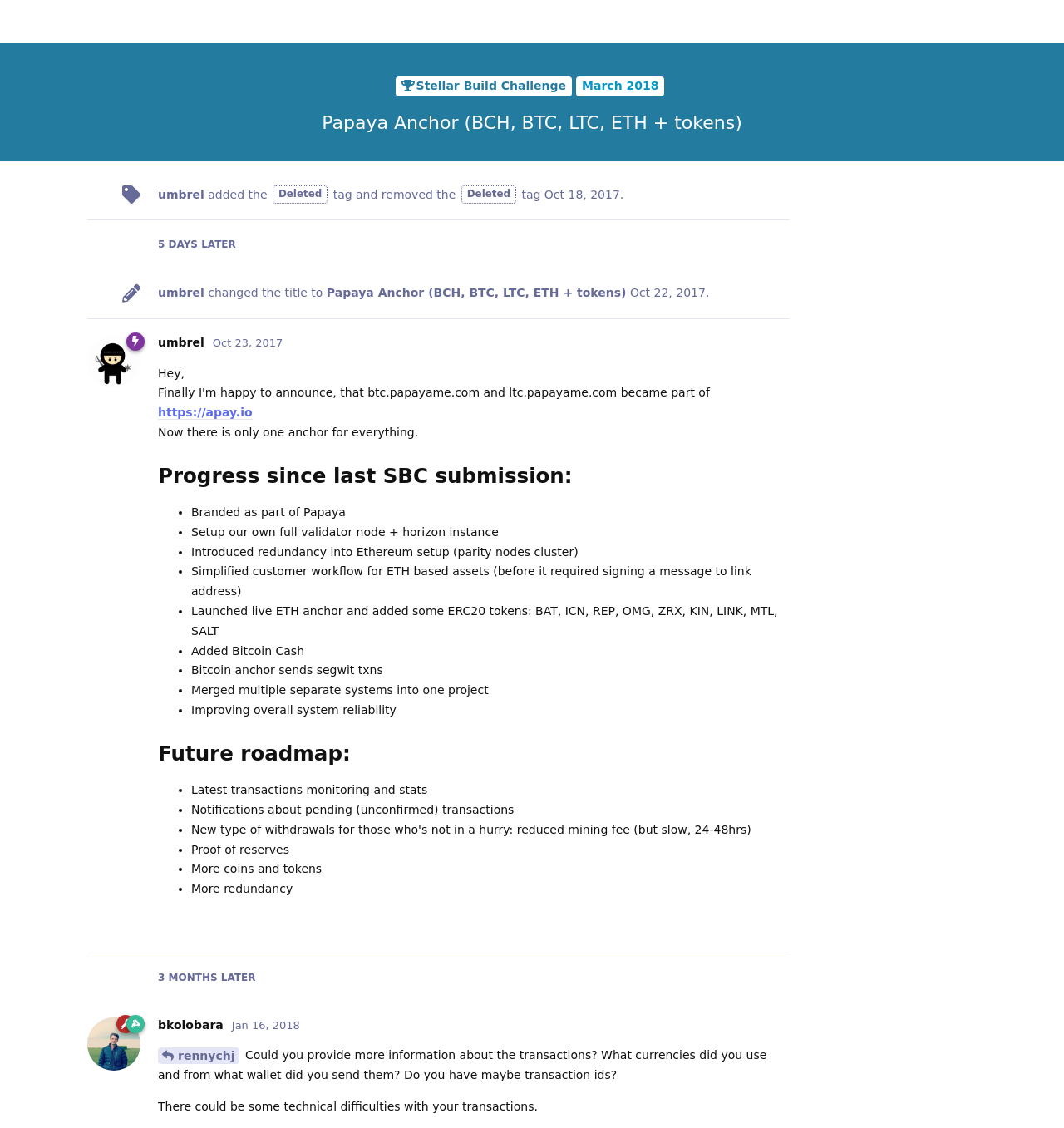Determine the bounding box coordinates of the element that should be clicked to execute the following command: "Search the forum".

[0.683, 0.007, 0.859, 0.035]